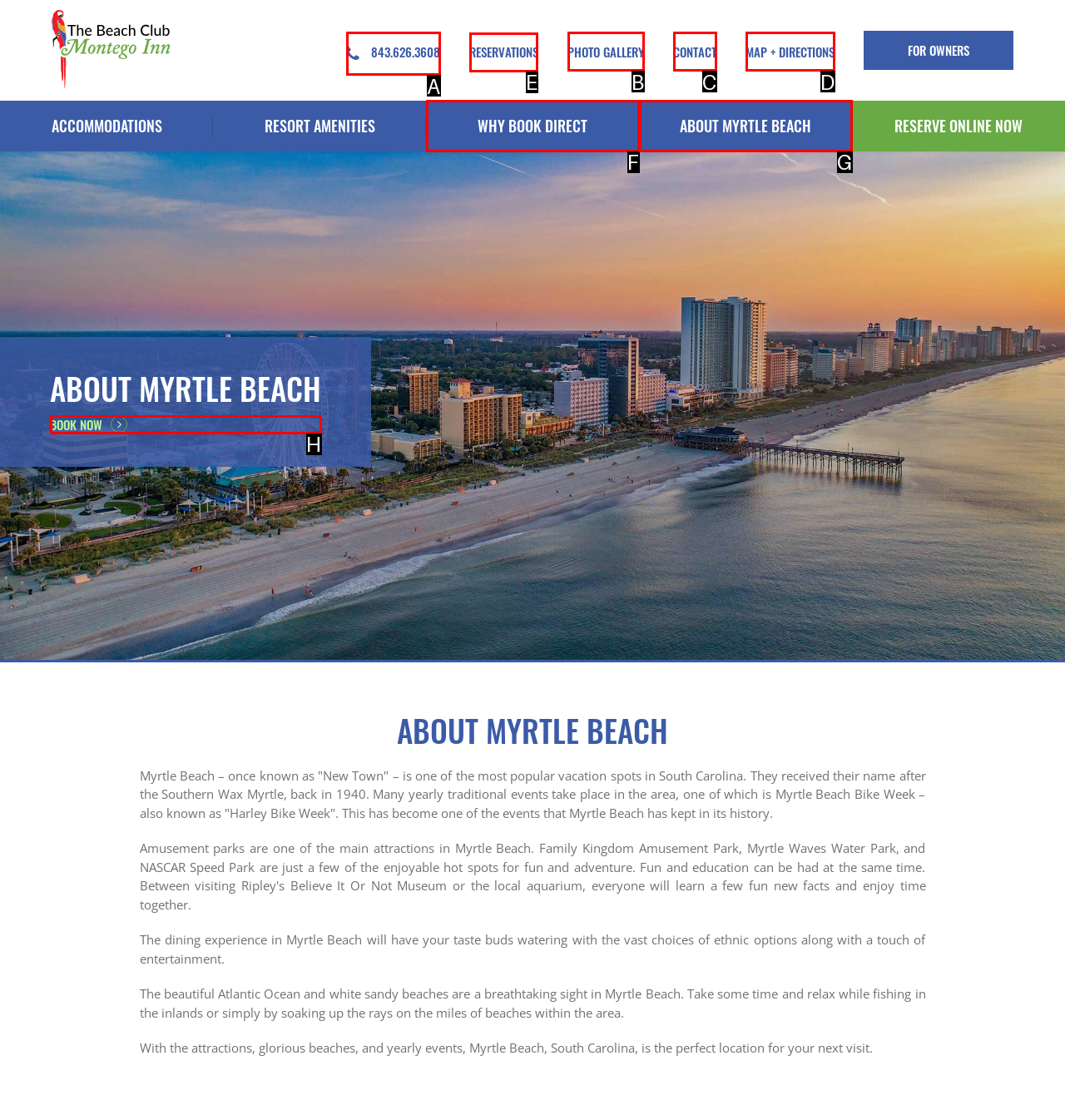Tell me which letter corresponds to the UI element that should be clicked to fulfill this instruction: Click on RESERVATIONS
Answer using the letter of the chosen option directly.

E